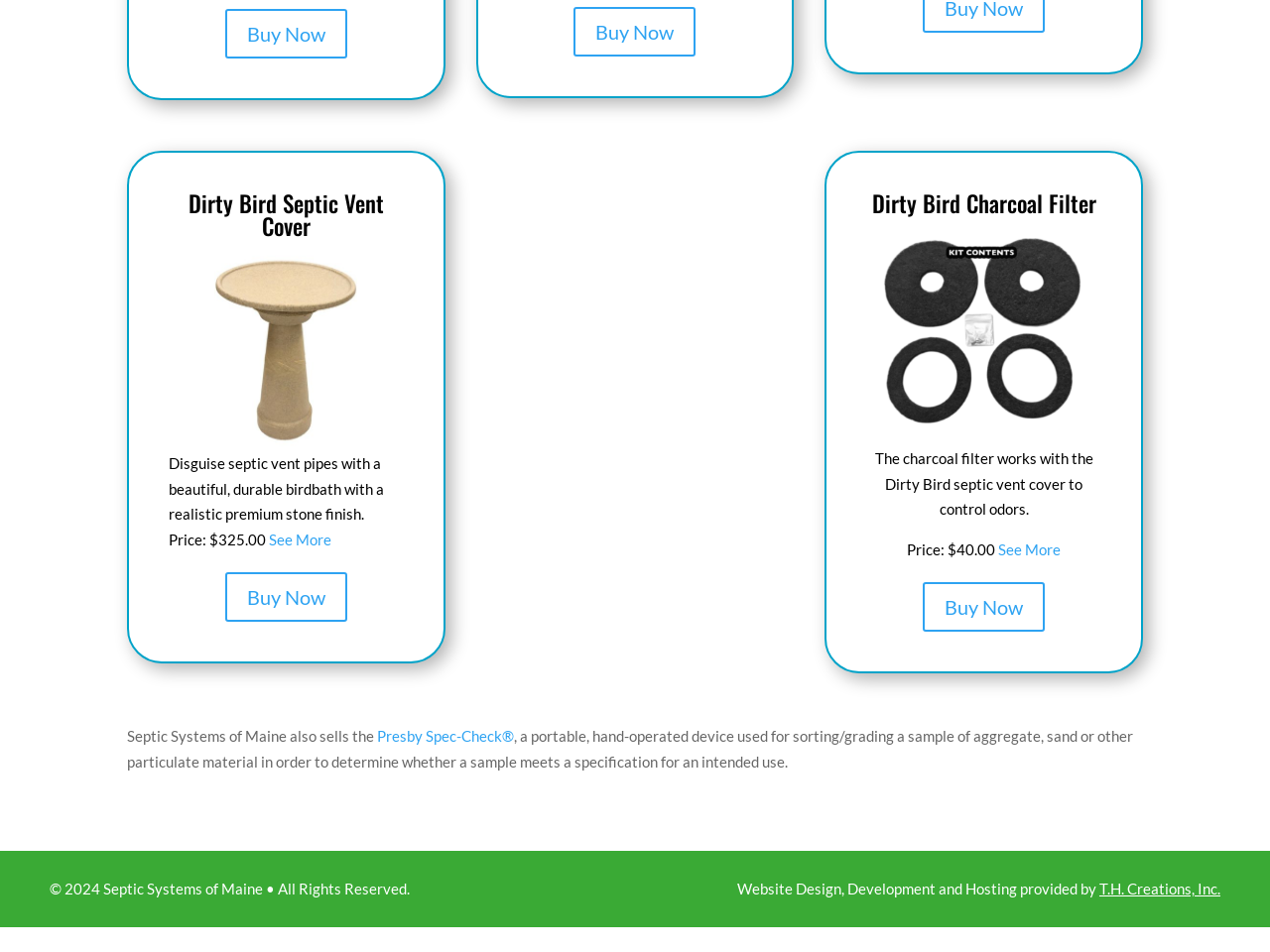Please specify the bounding box coordinates in the format (top-left x, top-left y, bottom-right x, bottom-right y), with values ranging from 0 to 1. Identify the bounding box for the UI component described as follows: T.H. Creations, Inc.

[0.866, 0.924, 0.961, 0.942]